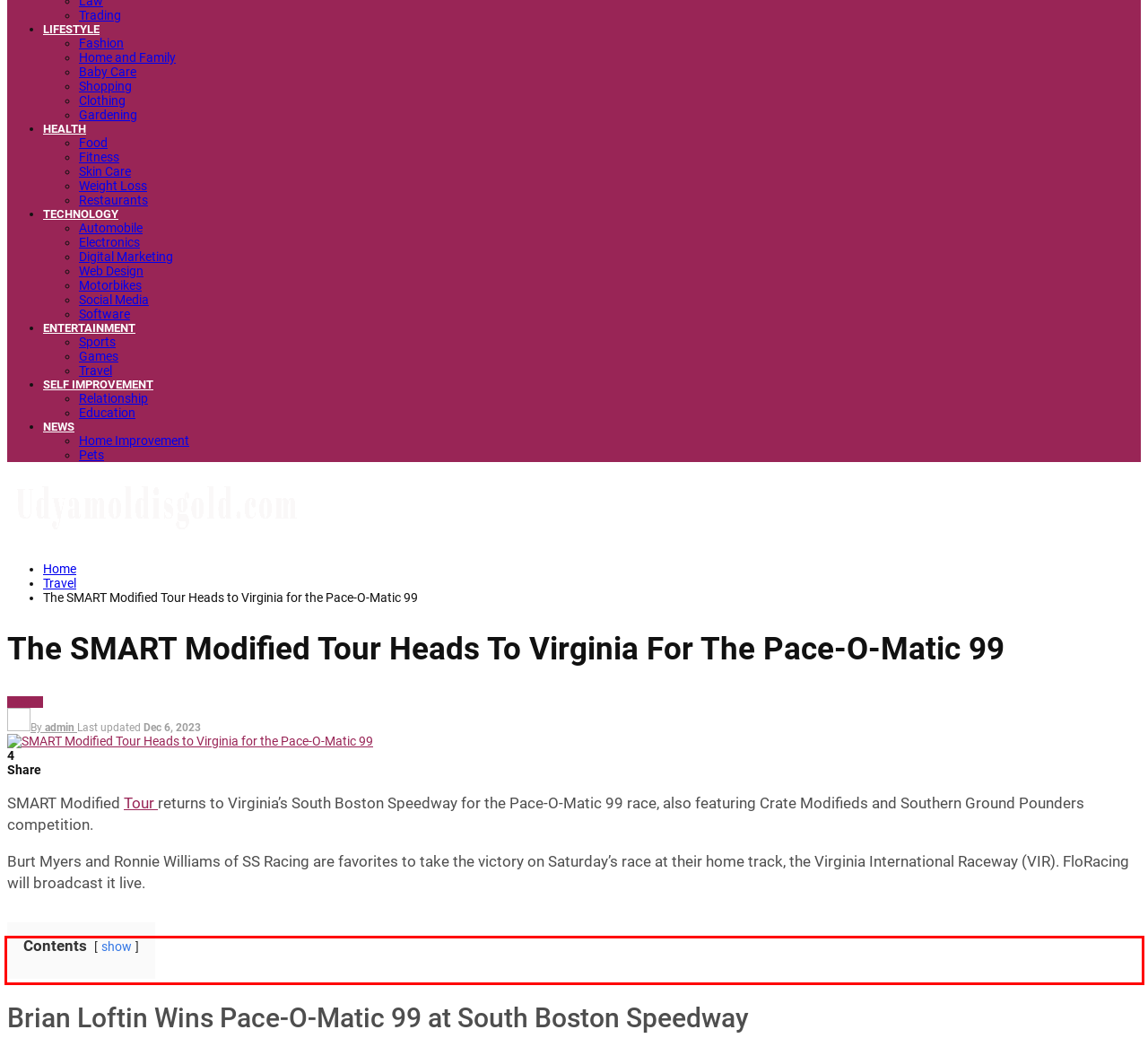Within the screenshot of the webpage, there is a red rectangle. Please recognize and generate the text content inside this red bounding box.

Loftin used his pit cycle to take control of the final restart after two caution periods had slowed the race and beat 15-year-old Carson Loftin of Clemmons, North Carolina, to claim victory.